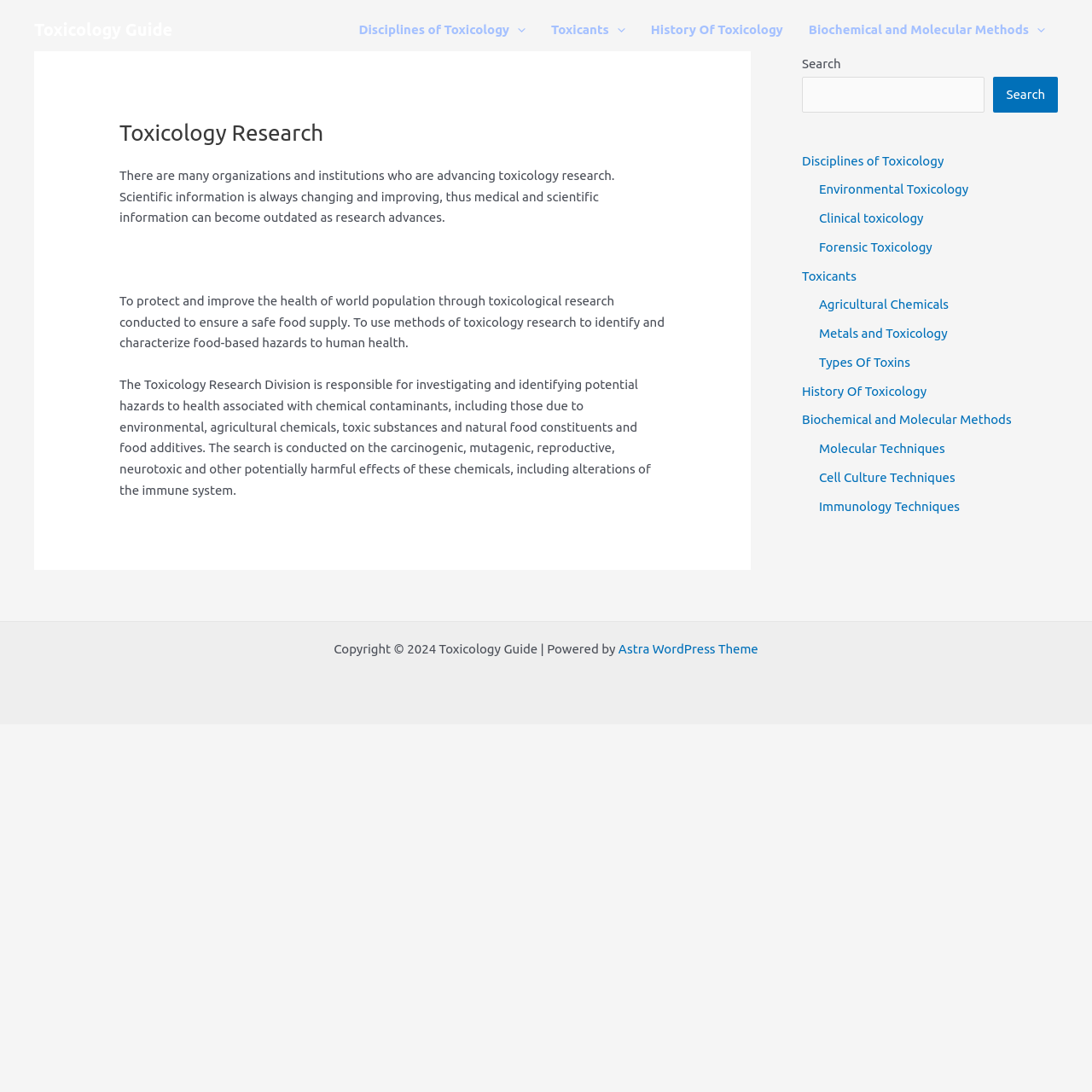What is the copyright year mentioned at the bottom of the webpage?
Please use the visual content to give a single word or phrase answer.

2024